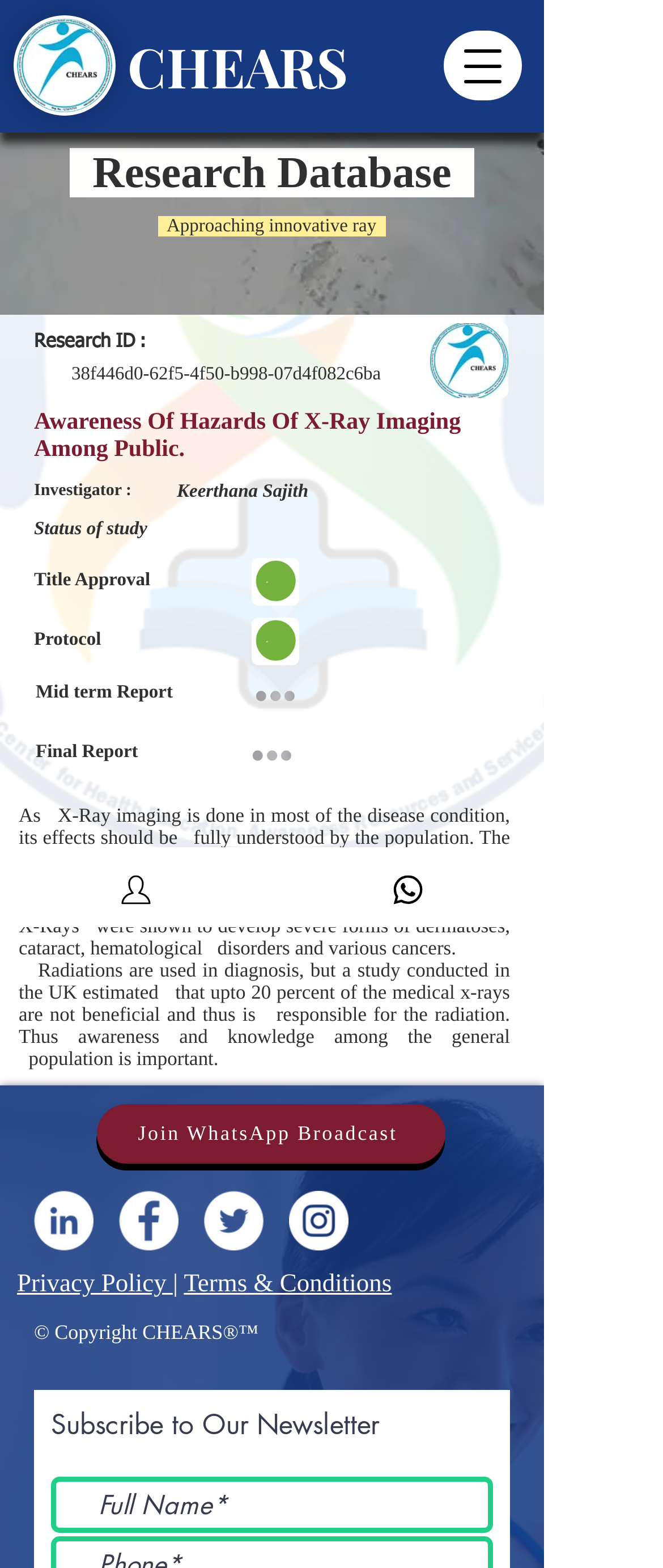Use a single word or phrase to answer the question: 
What is the purpose of X-Ray imaging?

Diagnosis